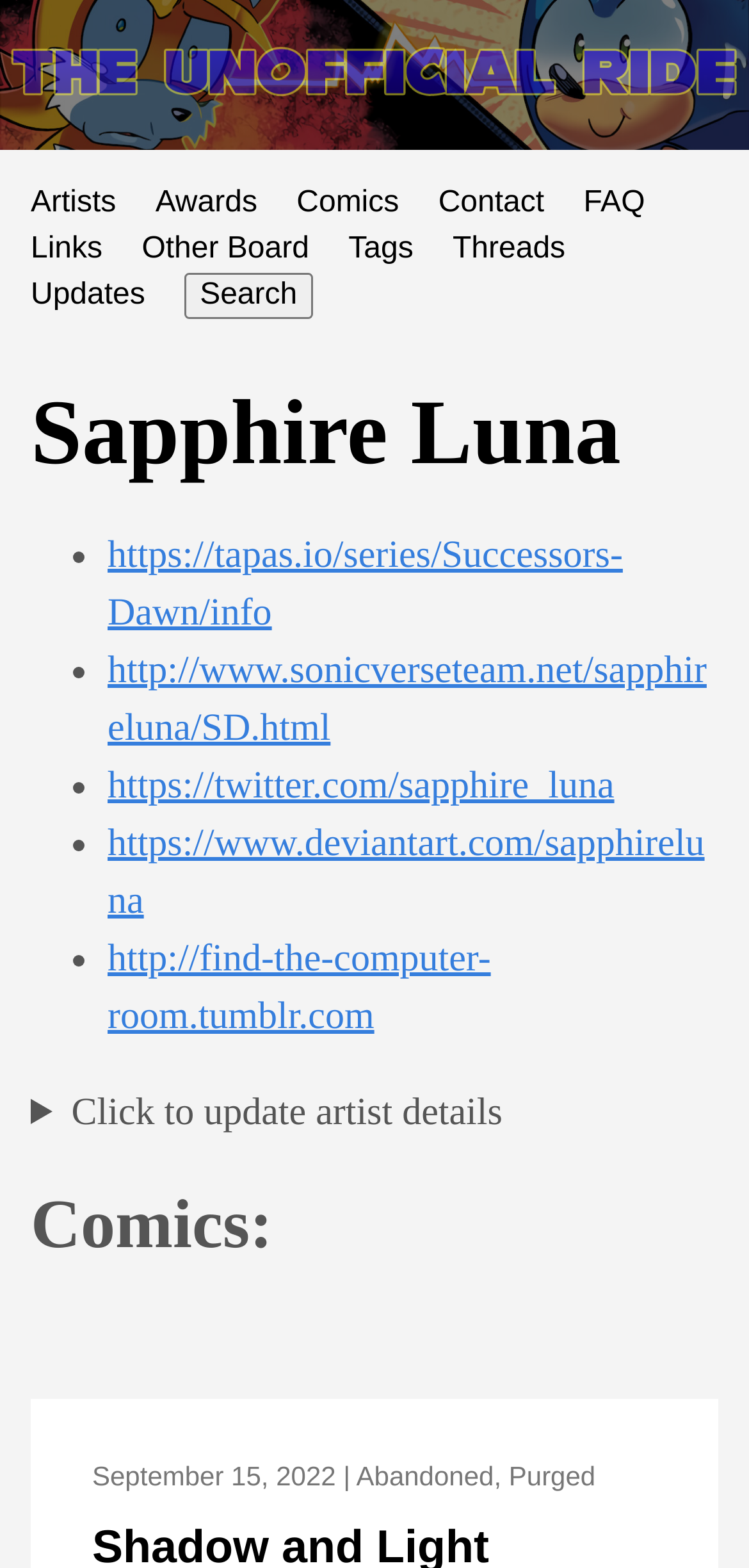Please find the bounding box coordinates of the element that you should click to achieve the following instruction: "Click on the 'The Unofficial Ride' link". The coordinates should be presented as four float numbers between 0 and 1: [left, top, right, bottom].

[0.0, 0.024, 1.0, 0.071]